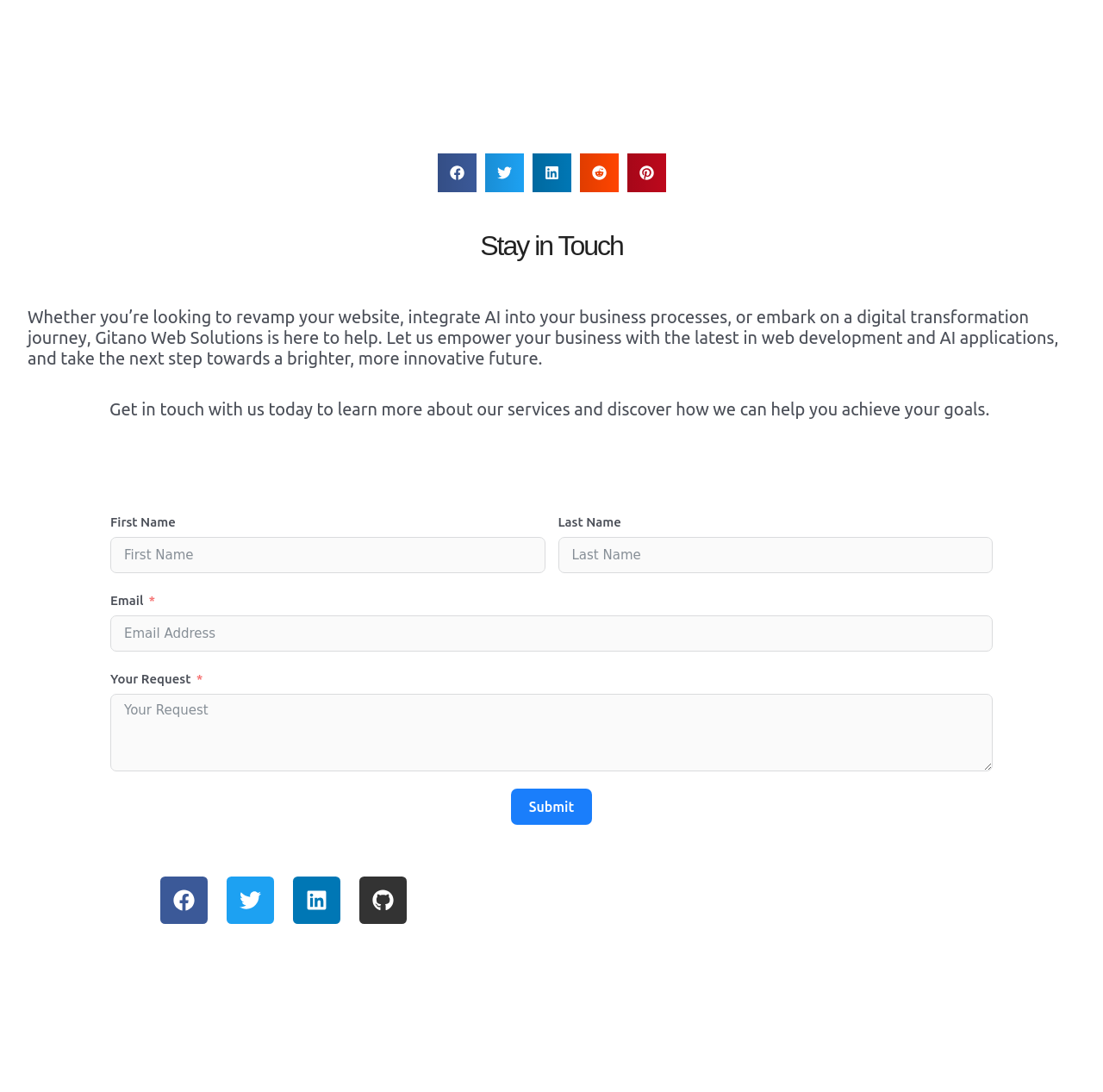Based on the image, give a detailed response to the question: What is required to submit the contact form?

The contact form has four textboxes: First Name, Last Name, Email, and Your Request. The Email and Your Request textboxes are marked as required, indicating that users must fill in these fields to submit the form.